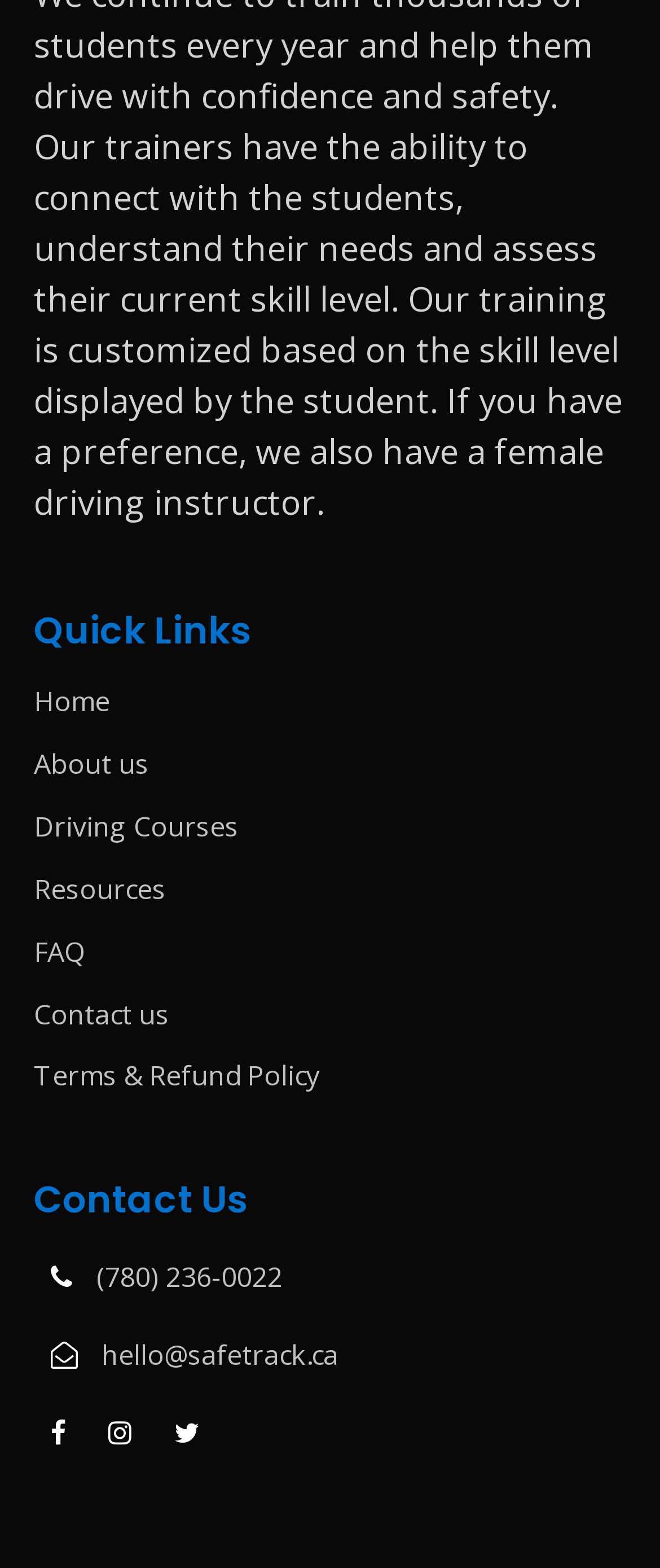Find the bounding box coordinates for the area you need to click to carry out the instruction: "contact us". The coordinates should be four float numbers between 0 and 1, indicated as [left, top, right, bottom].

[0.051, 0.635, 0.256, 0.658]